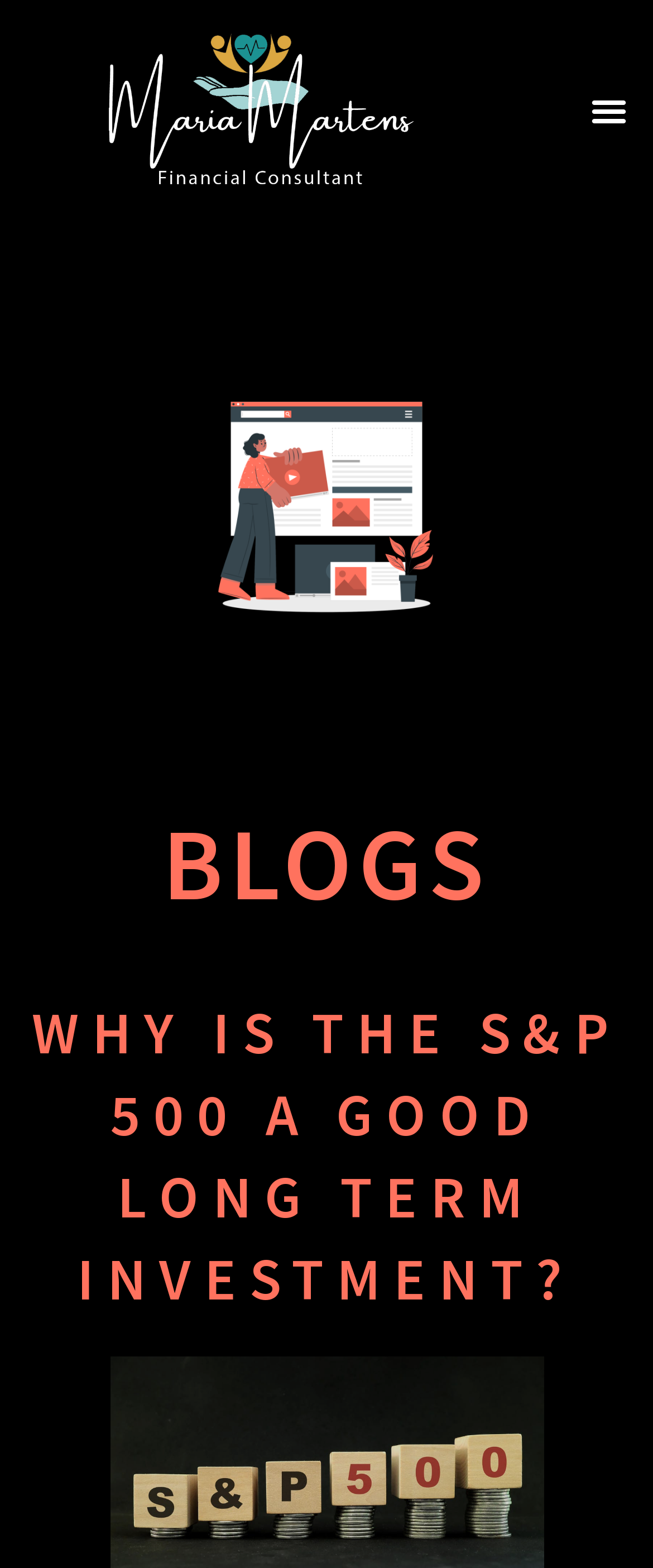For the following element description, predict the bounding box coordinates in the format (top-left x, top-left y, bottom-right x, bottom-right y). All values should be floating point numbers between 0 and 1. Description: Menu

[0.89, 0.053, 0.974, 0.089]